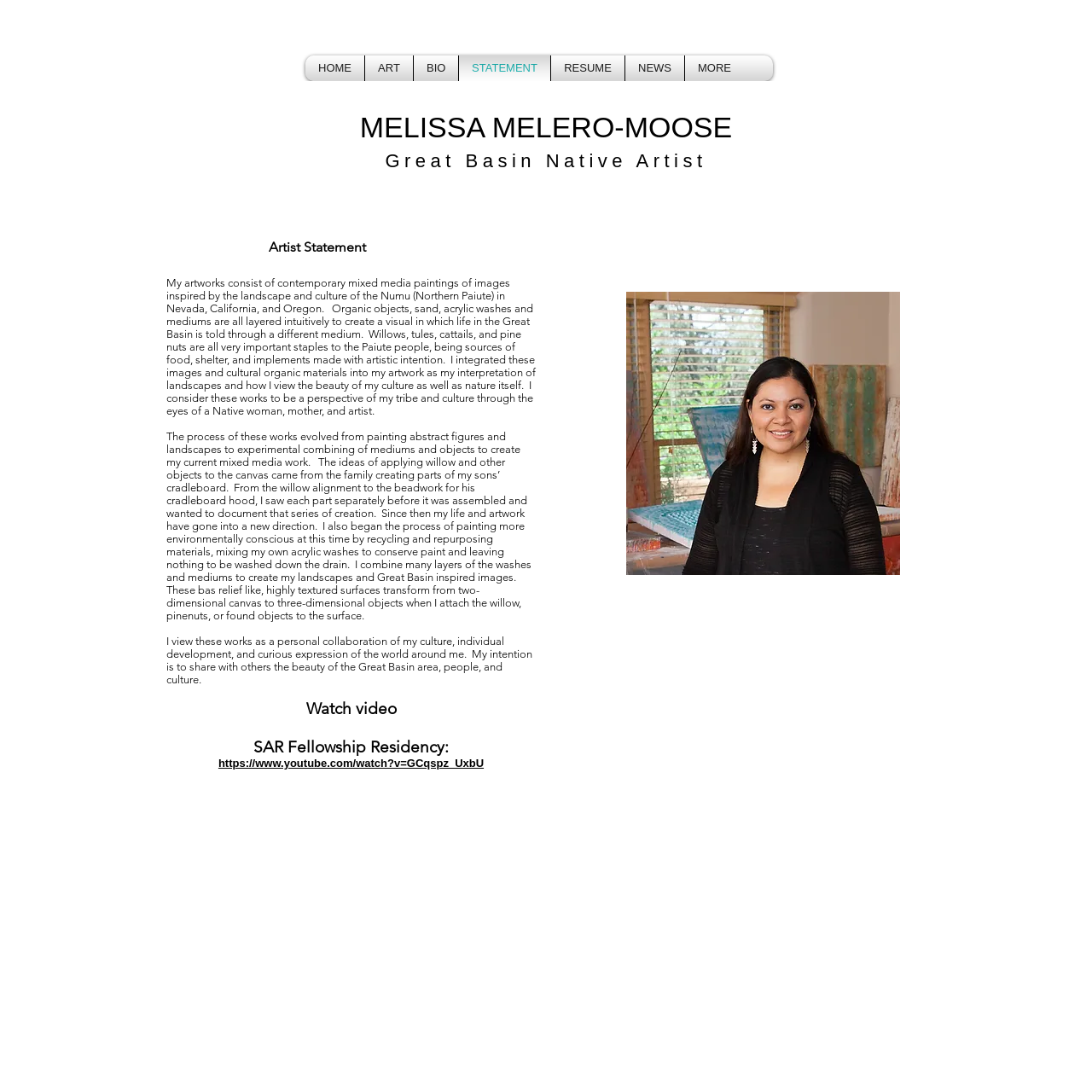Identify the bounding box coordinates of the area you need to click to perform the following instruction: "Click BIO".

[0.383, 0.051, 0.416, 0.074]